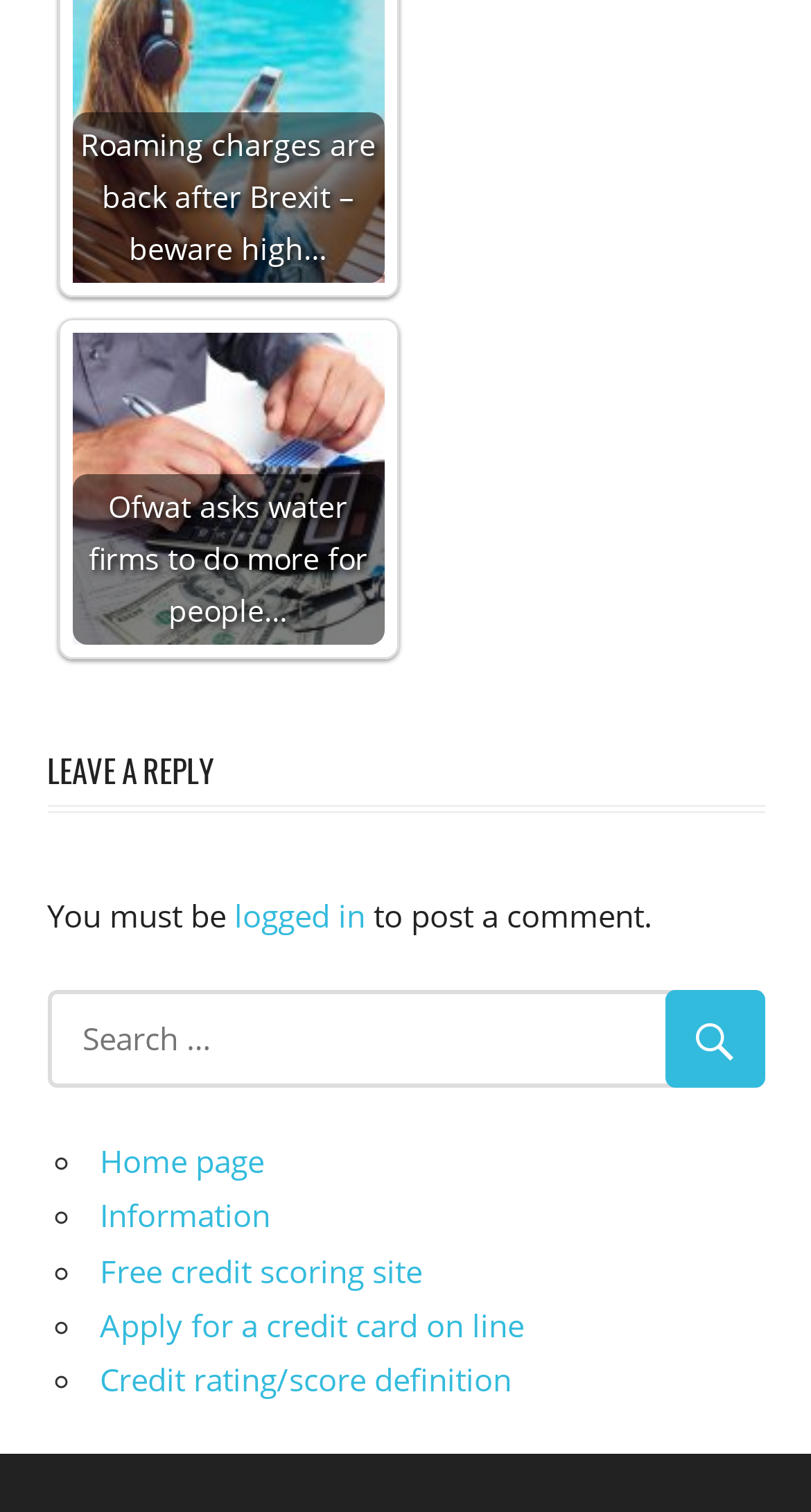Give a short answer to this question using one word or a phrase:
What is required to post a comment?

Logged in